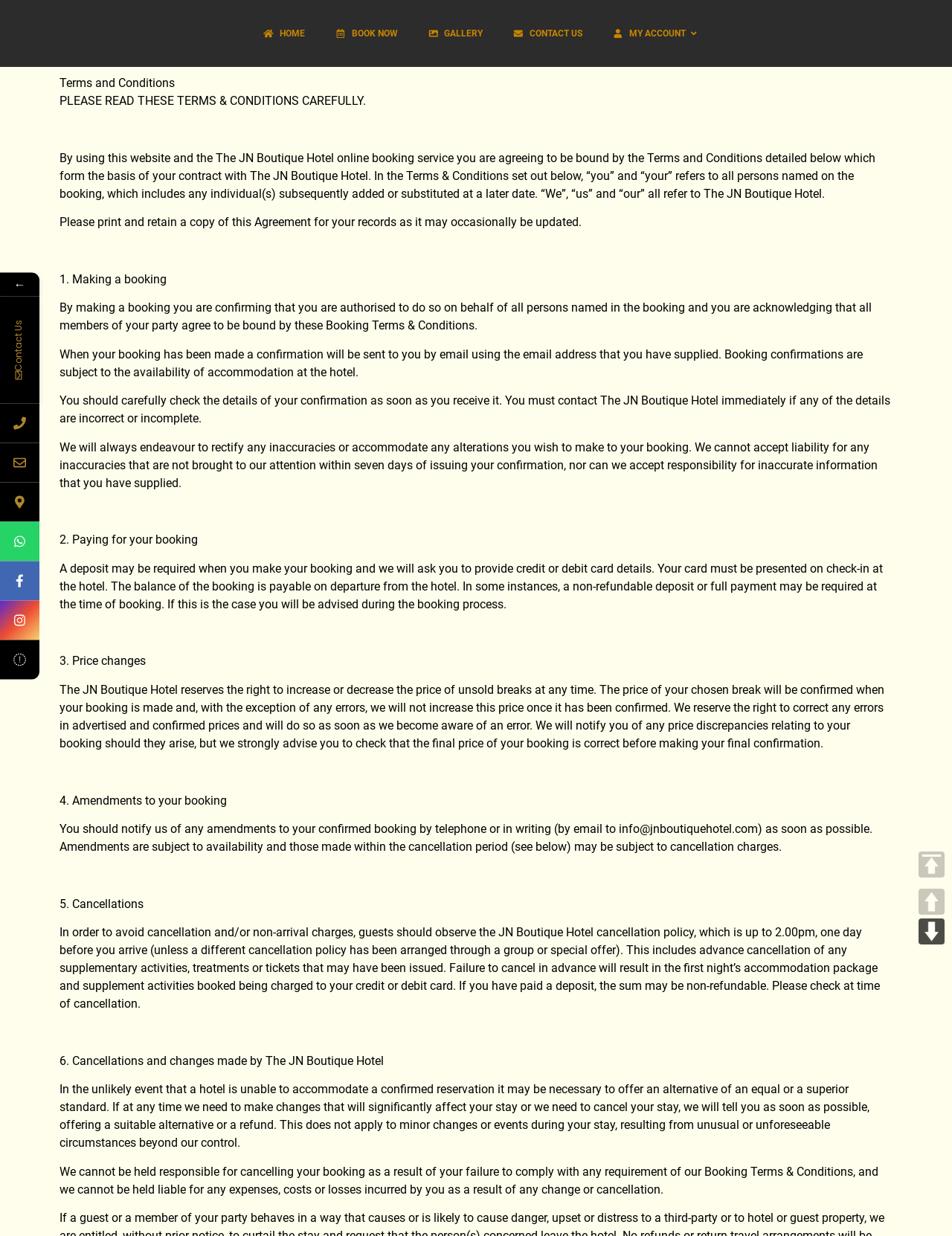Using the details in the image, give a detailed response to the question below:
What if The JN Boutique Hotel needs to cancel my stay?

In the unlikely event that The JN Boutique Hotel is unable to accommodate my confirmed reservation, they may offer an alternative of an equal or superior standard. If they need to cancel my stay, they will tell me as soon as possible and offer a suitable alternative or a refund.